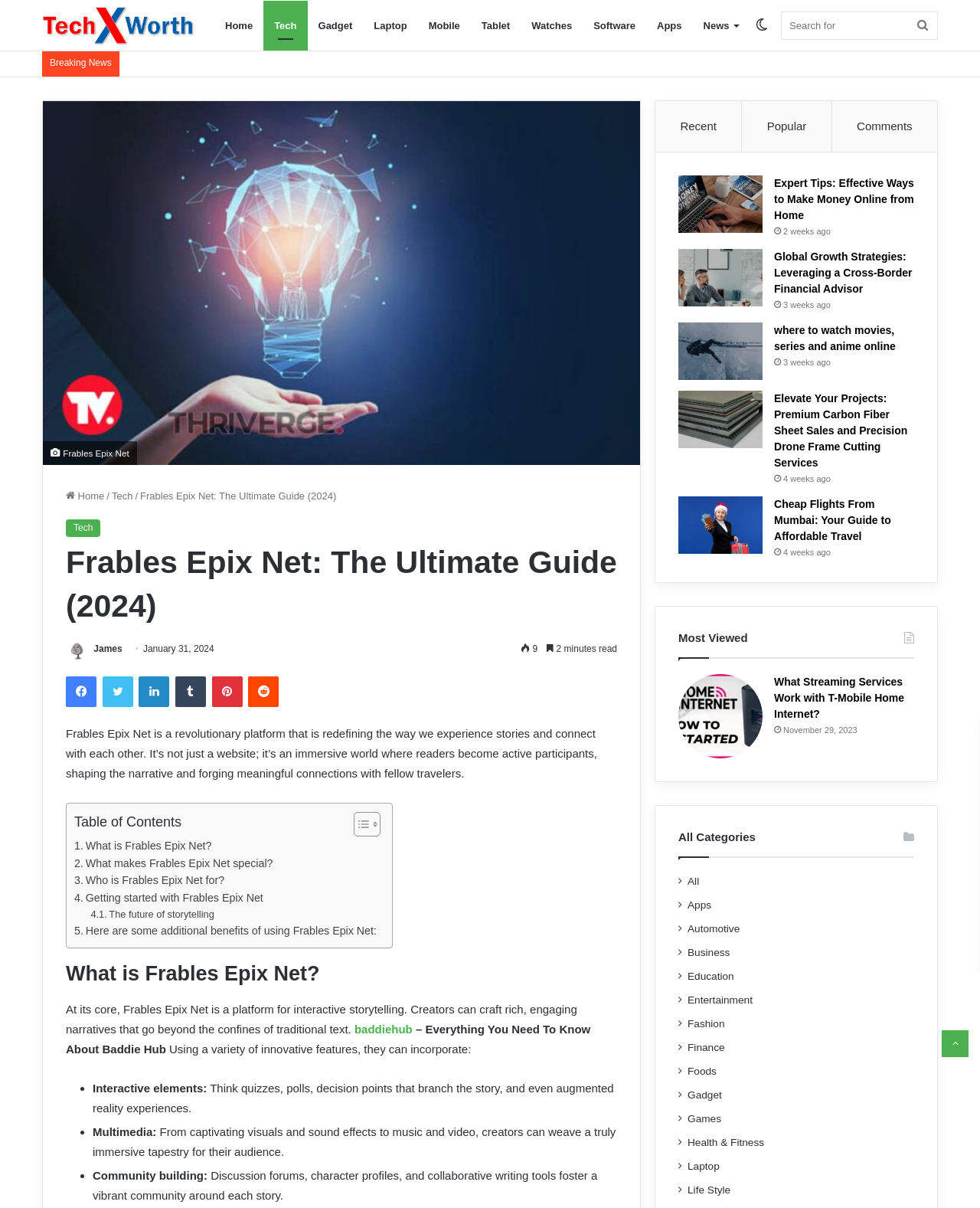Identify the bounding box coordinates for the UI element described as follows: "Back to top button". Ensure the coordinates are four float numbers between 0 and 1, formatted as [left, top, right, bottom].

[0.961, 0.853, 0.988, 0.875]